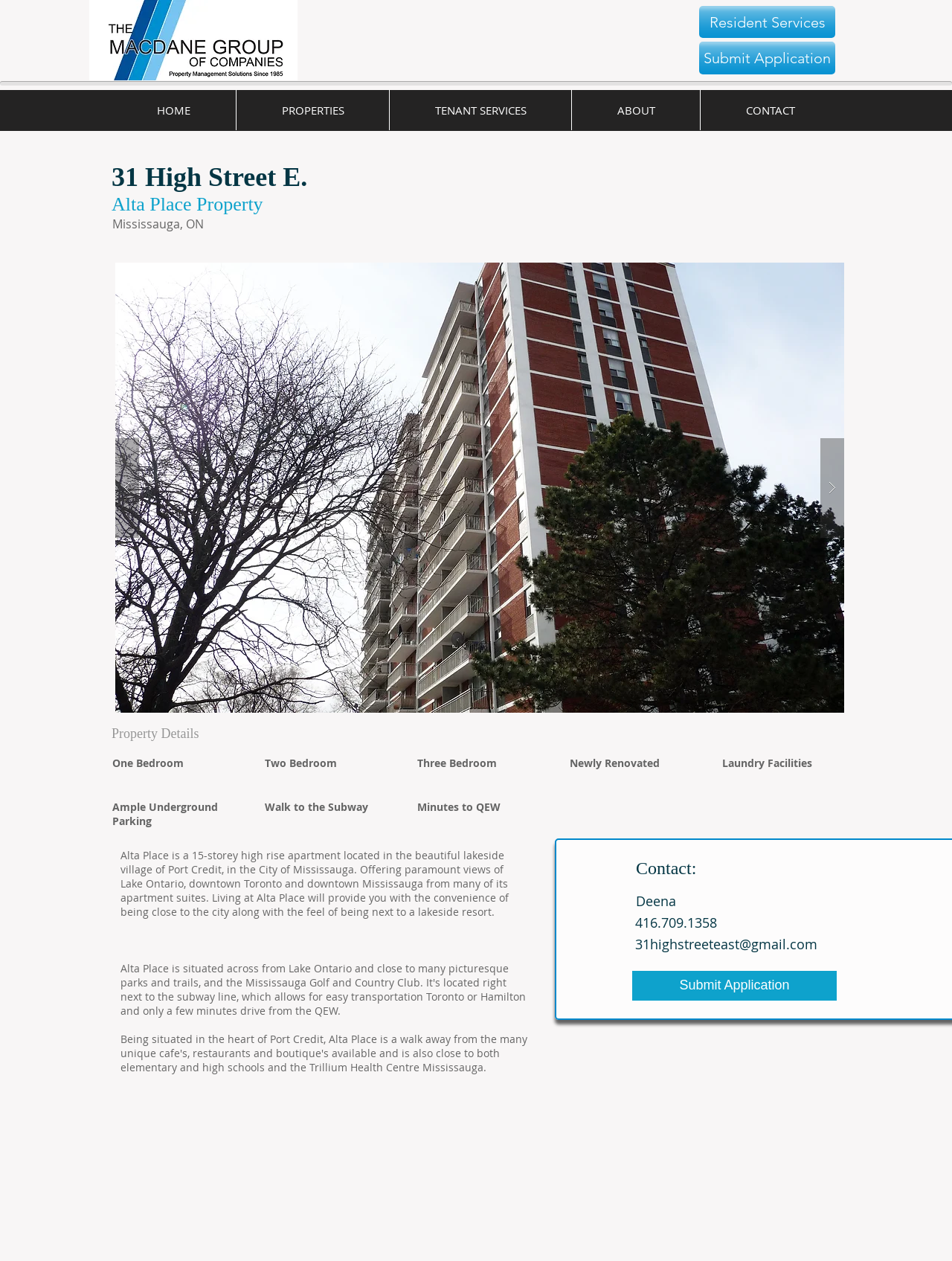What is the email address of the contact person?
Deliver a detailed and extensive answer to the question.

I found this answer by looking at the link element that displays the email address of the contact person, which is '31highstreeteast@gmail.com'.